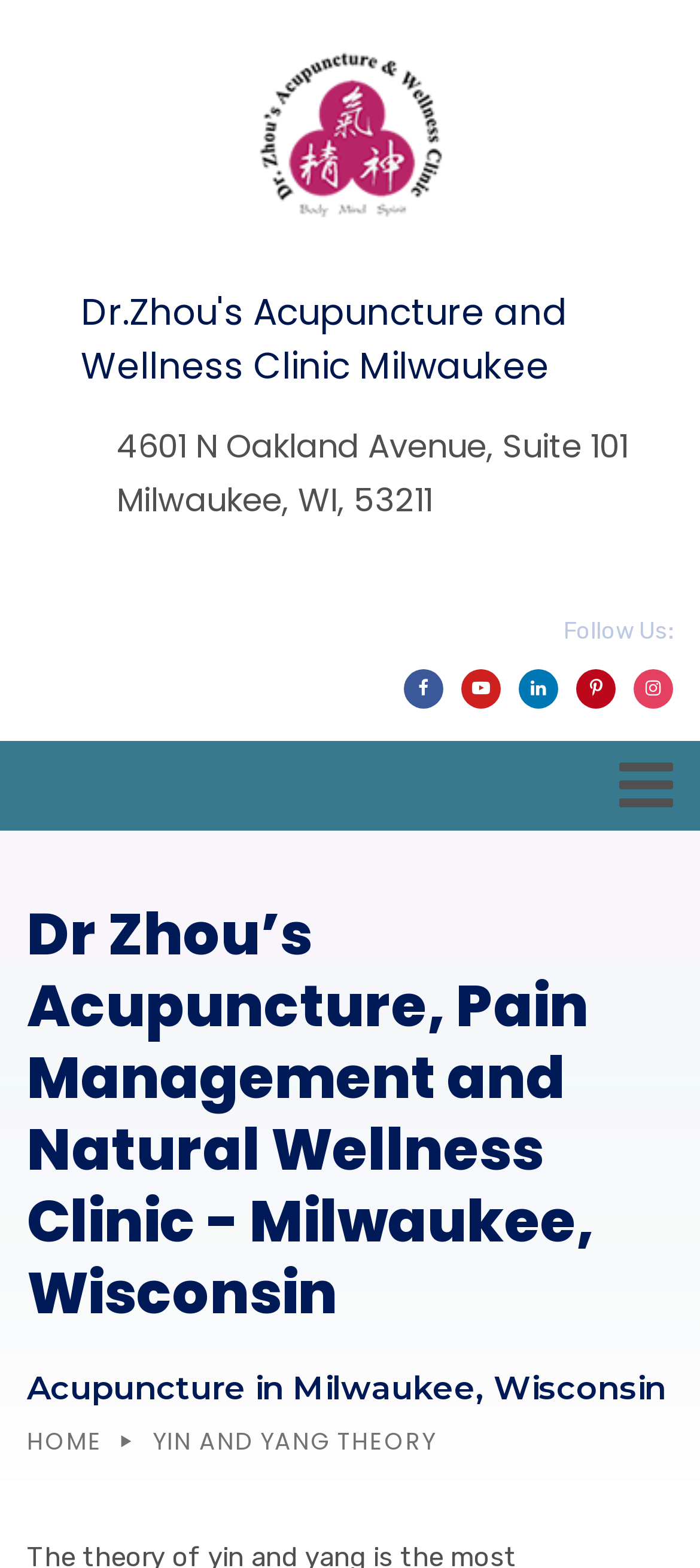Extract the main title from the webpage.

Dr.Zhou's Acupuncture and Wellness Clinic Milwaukee